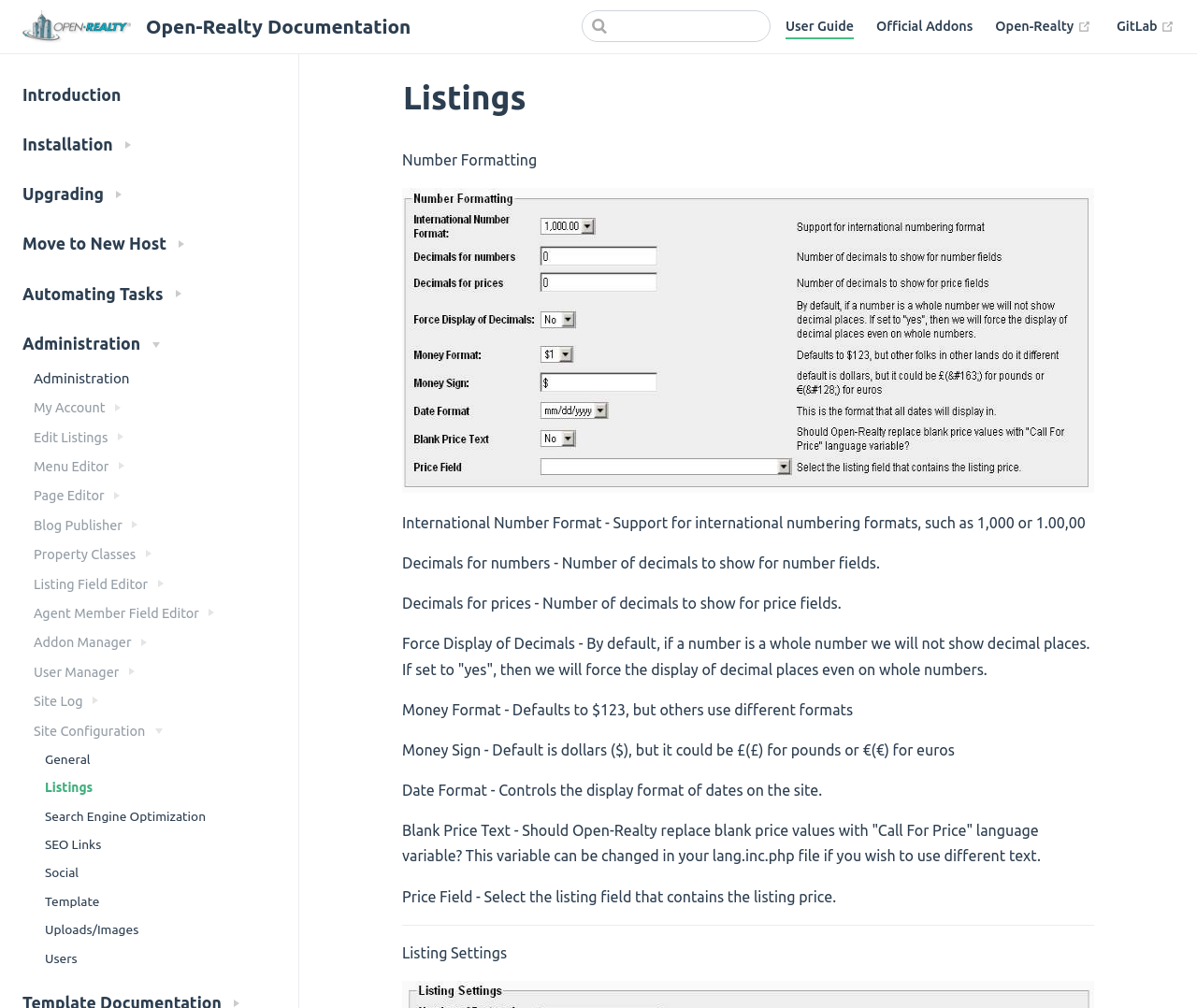Highlight the bounding box coordinates of the element that should be clicked to carry out the following instruction: "Go to User Guide". The coordinates must be given as four float numbers ranging from 0 to 1, i.e., [left, top, right, bottom].

[0.656, 0.016, 0.713, 0.039]